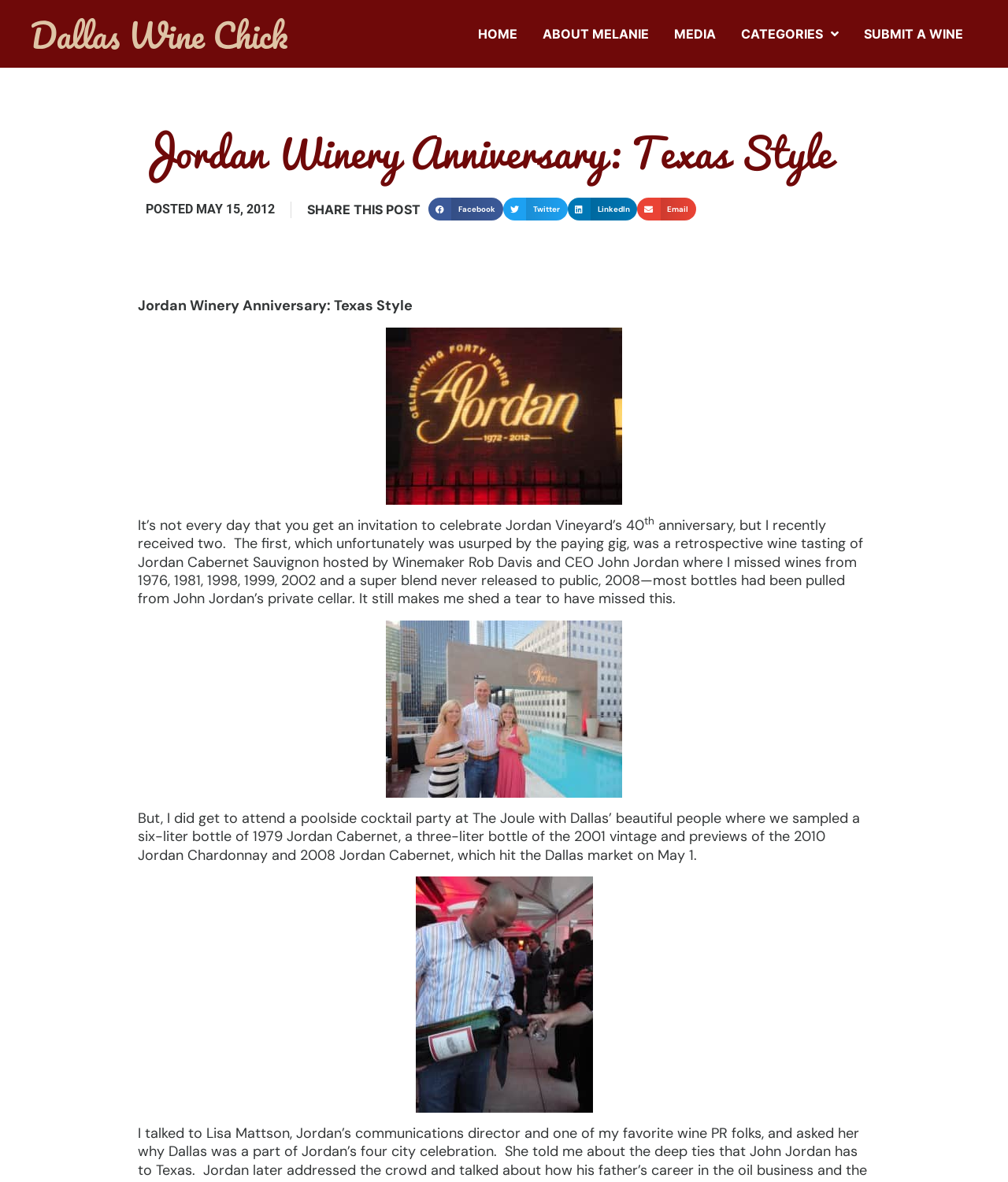Bounding box coordinates are given in the format (top-left x, top-left y, bottom-right x, bottom-right y). All values should be floating point numbers between 0 and 1. Provide the bounding box coordinate for the UI element described as: alt="Jordan Winery Anniversary" title="DSC00317"

[0.137, 0.525, 0.863, 0.675]